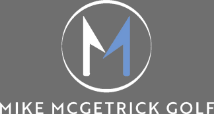What is the color of the stylized letter 'M'?
Look at the image and answer the question with a single word or phrase.

White and soft blue